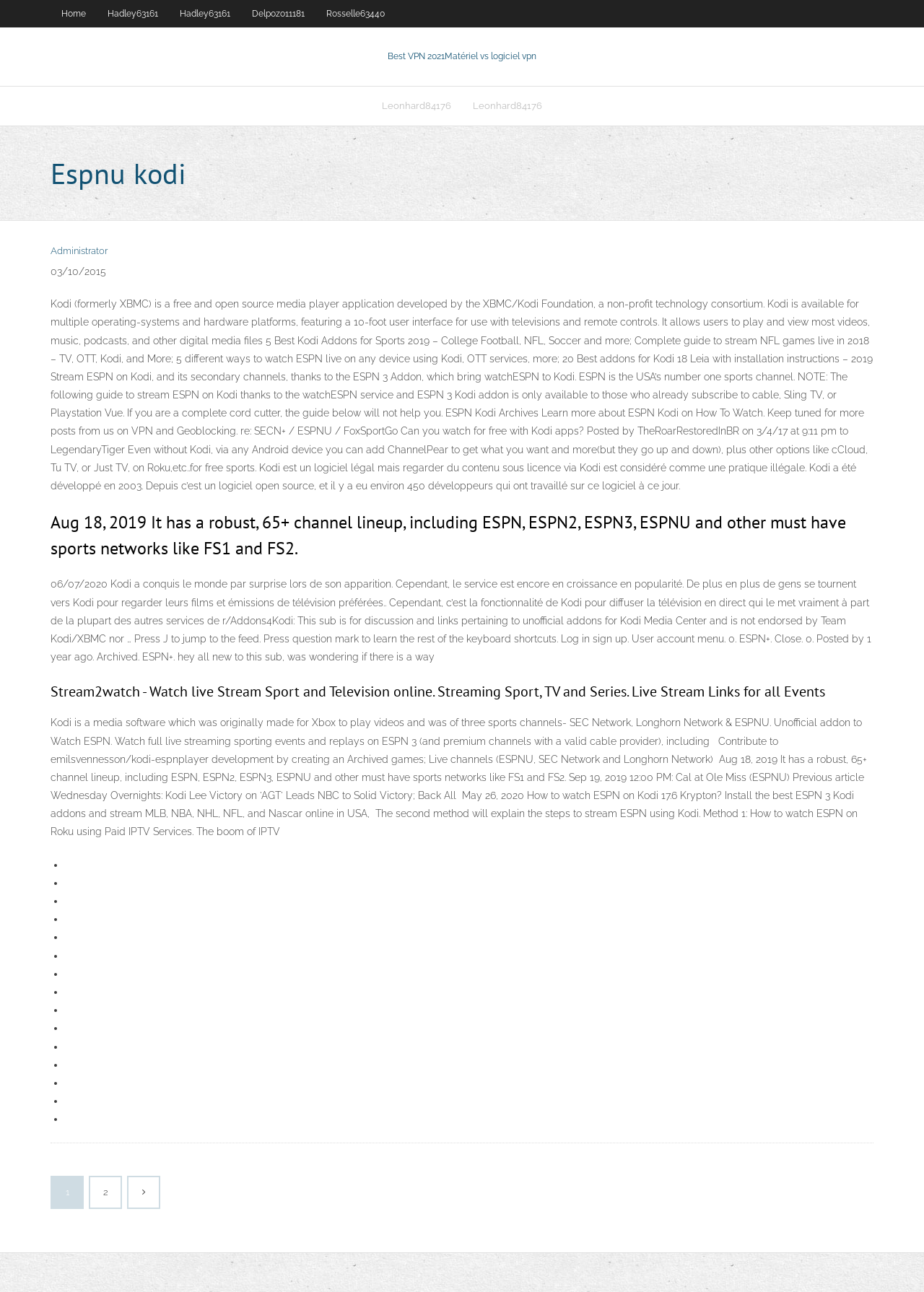Using the element description: "Leonhard84176", determine the bounding box coordinates for the specified UI element. The coordinates should be four float numbers between 0 and 1, [left, top, right, bottom].

[0.5, 0.067, 0.598, 0.097]